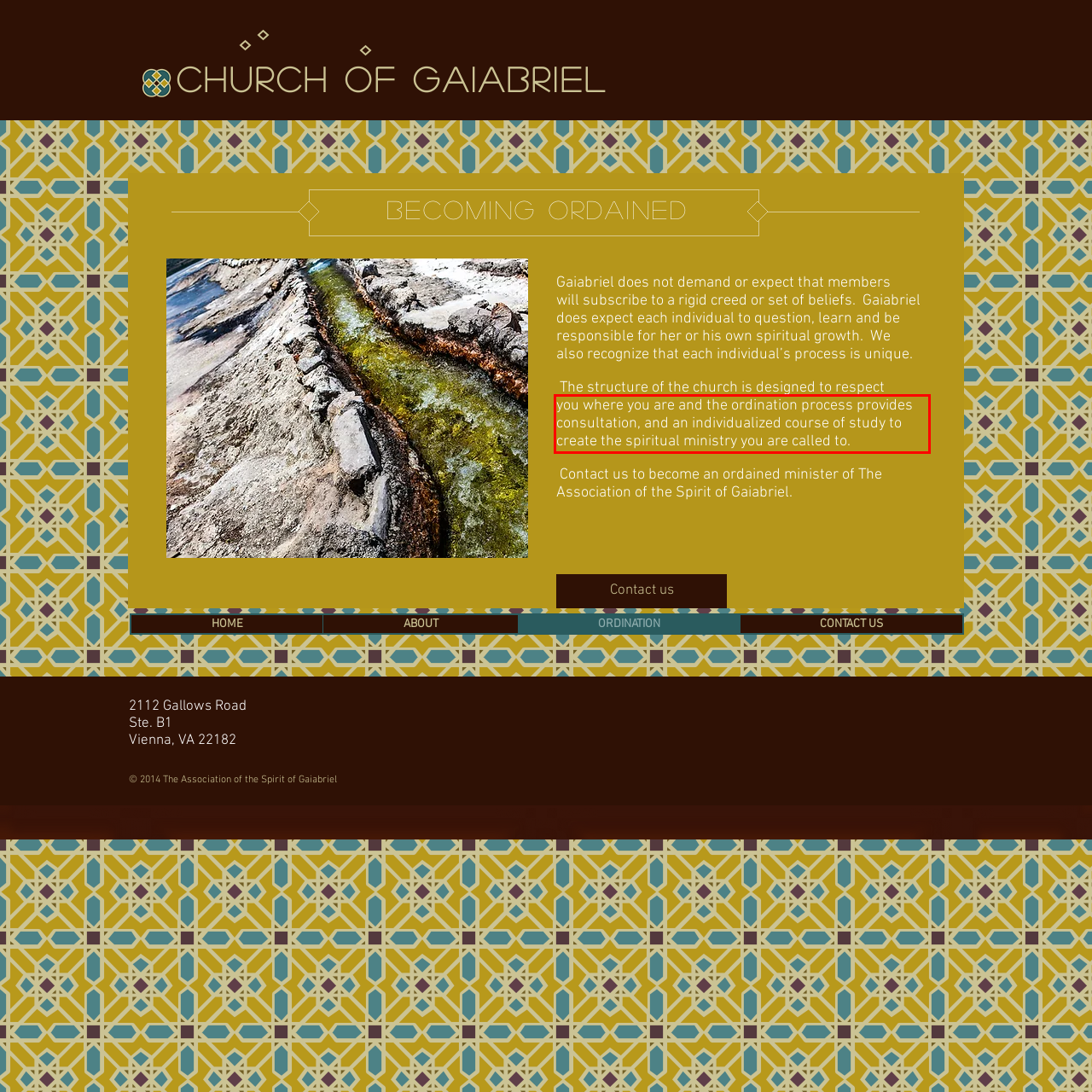Identify the text inside the red bounding box in the provided webpage screenshot and transcribe it.

you where you are and the ordination process provides consultation, and an individualized course of study to create the spiritual ministry you are called to.